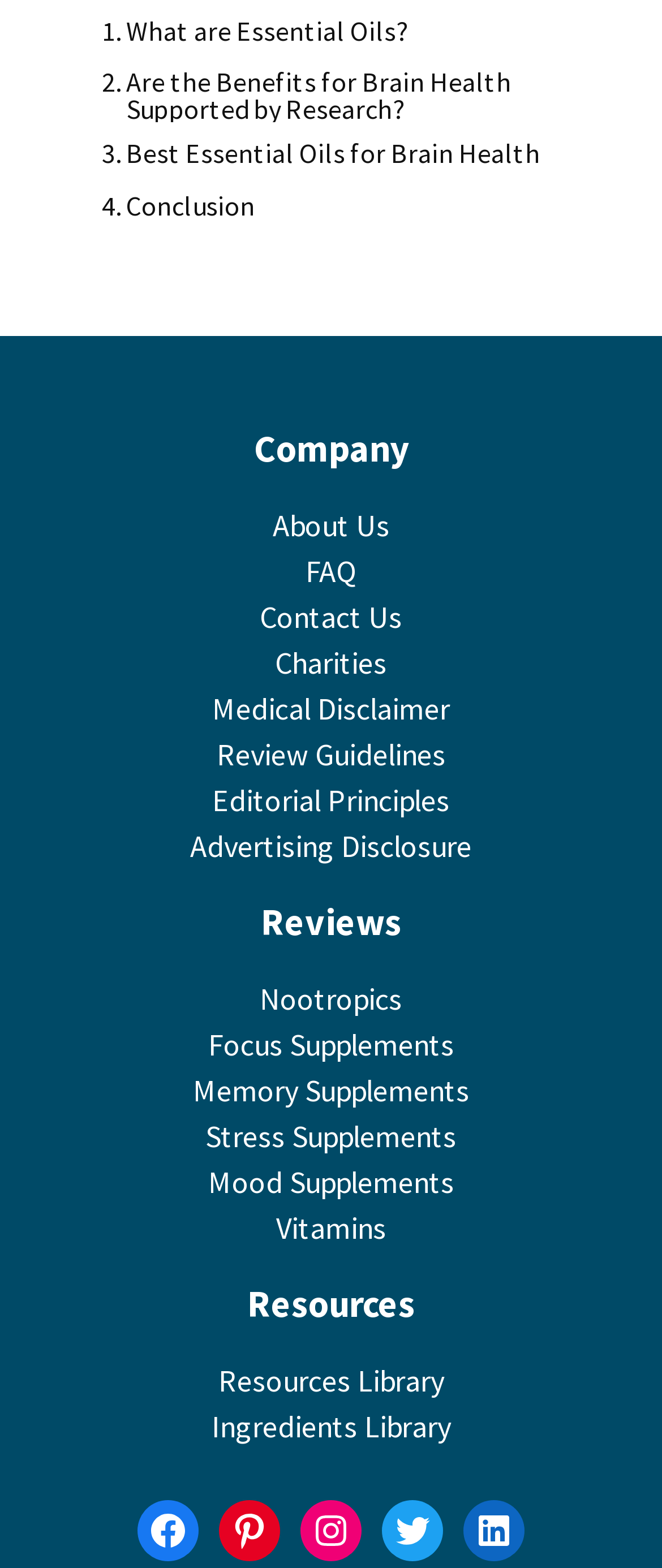Determine the bounding box coordinates of the clickable element to complete this instruction: "Read about brain health benefits". Provide the coordinates in the format of four float numbers between 0 and 1, [left, top, right, bottom].

[0.154, 0.044, 0.846, 0.078]